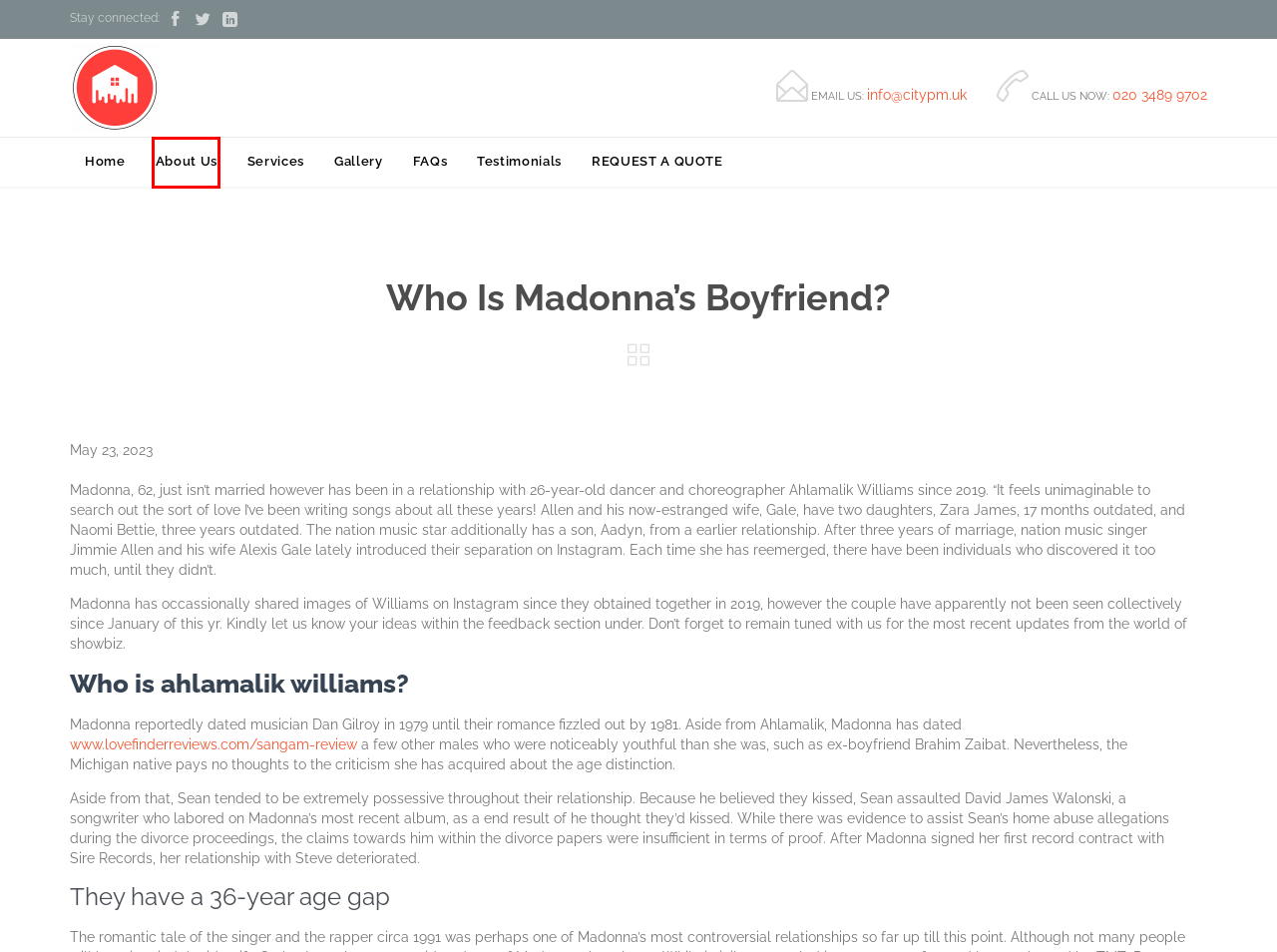You are presented with a screenshot of a webpage that includes a red bounding box around an element. Determine which webpage description best matches the page that results from clicking the element within the red bounding box. Here are the candidates:
A. Testimonials – London Electricians and Property Maintenance
B. London Electricians and Property Maintenance
C. FAQs – London Electricians and Property Maintenance
D. Blog Layout 1 – Construction Renovation Theme
E. REQUEST A QUOTE – London Electricians and Property Maintenance
F. About Us – London Electricians and Property Maintenance
G. Gallery – London Electricians and Property Maintenance
H. Love at First Swipe: A Review of the Dating App Sangam!

F